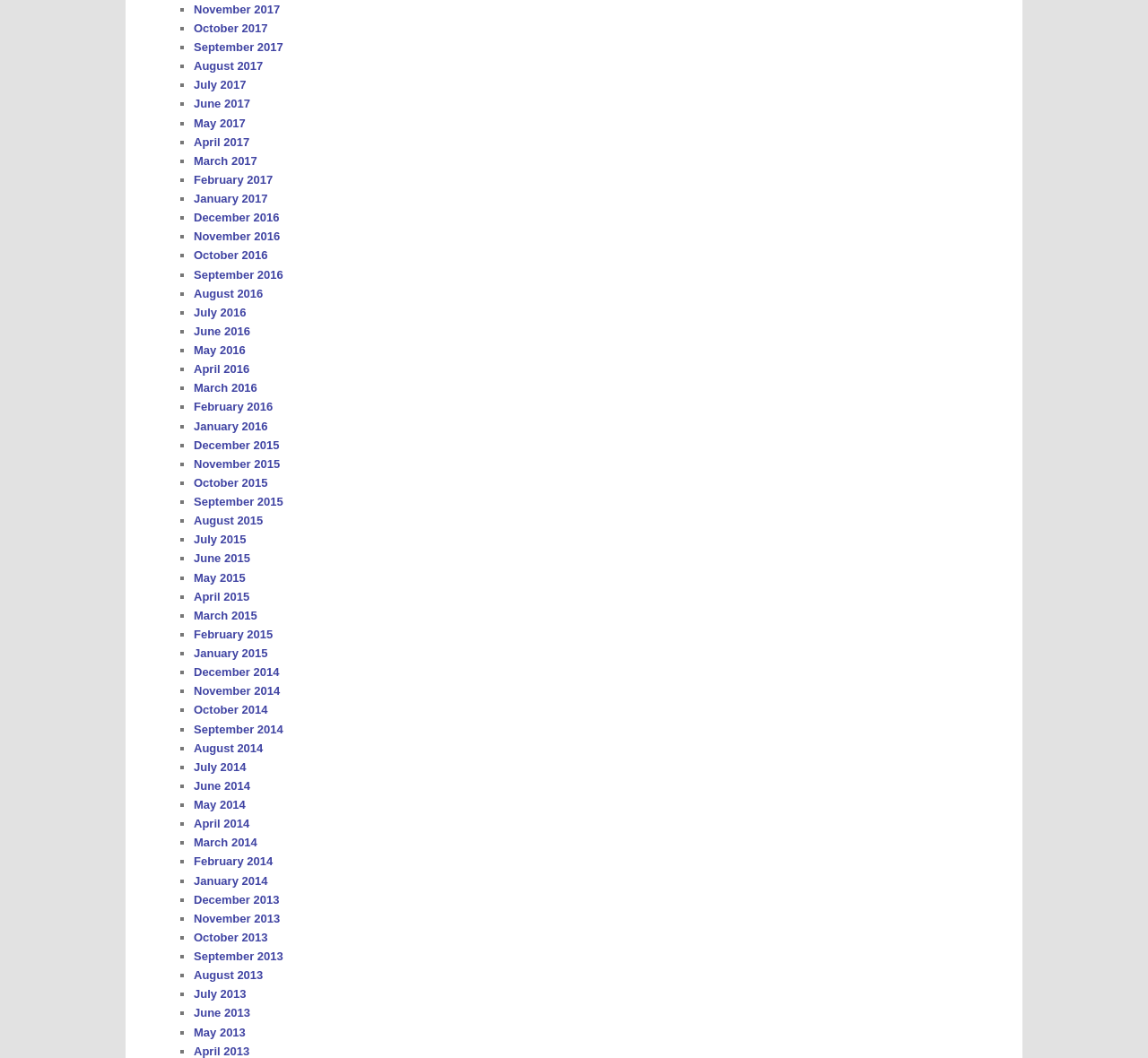Show the bounding box coordinates for the HTML element described as: "August 2015".

[0.169, 0.486, 0.229, 0.498]